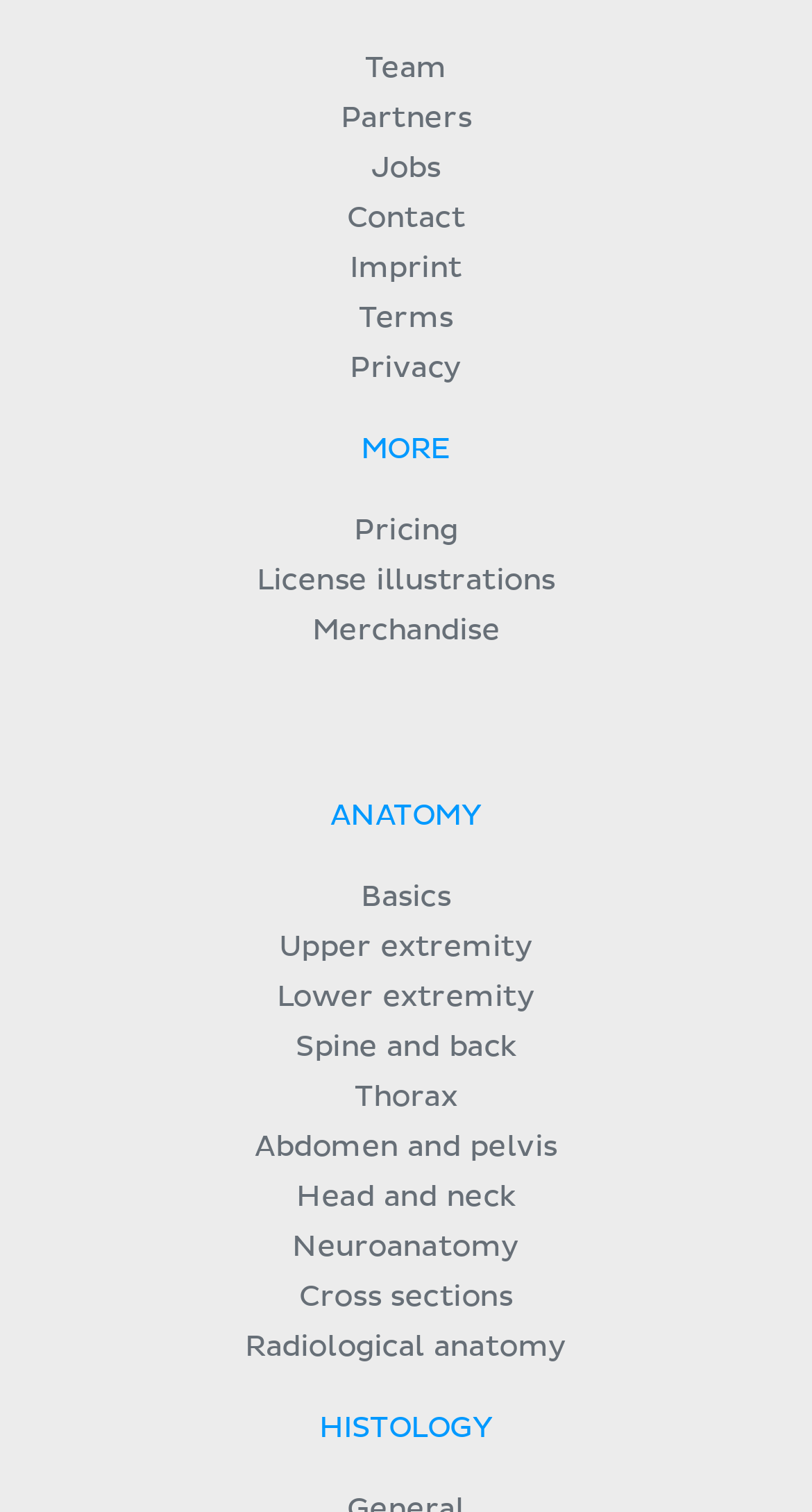Determine the bounding box coordinates in the format (top-left x, top-left y, bottom-right x, bottom-right y). Ensure all values are floating point numbers between 0 and 1. Identify the bounding box of the UI element described by: Lower extremity

[0.341, 0.65, 0.659, 0.669]